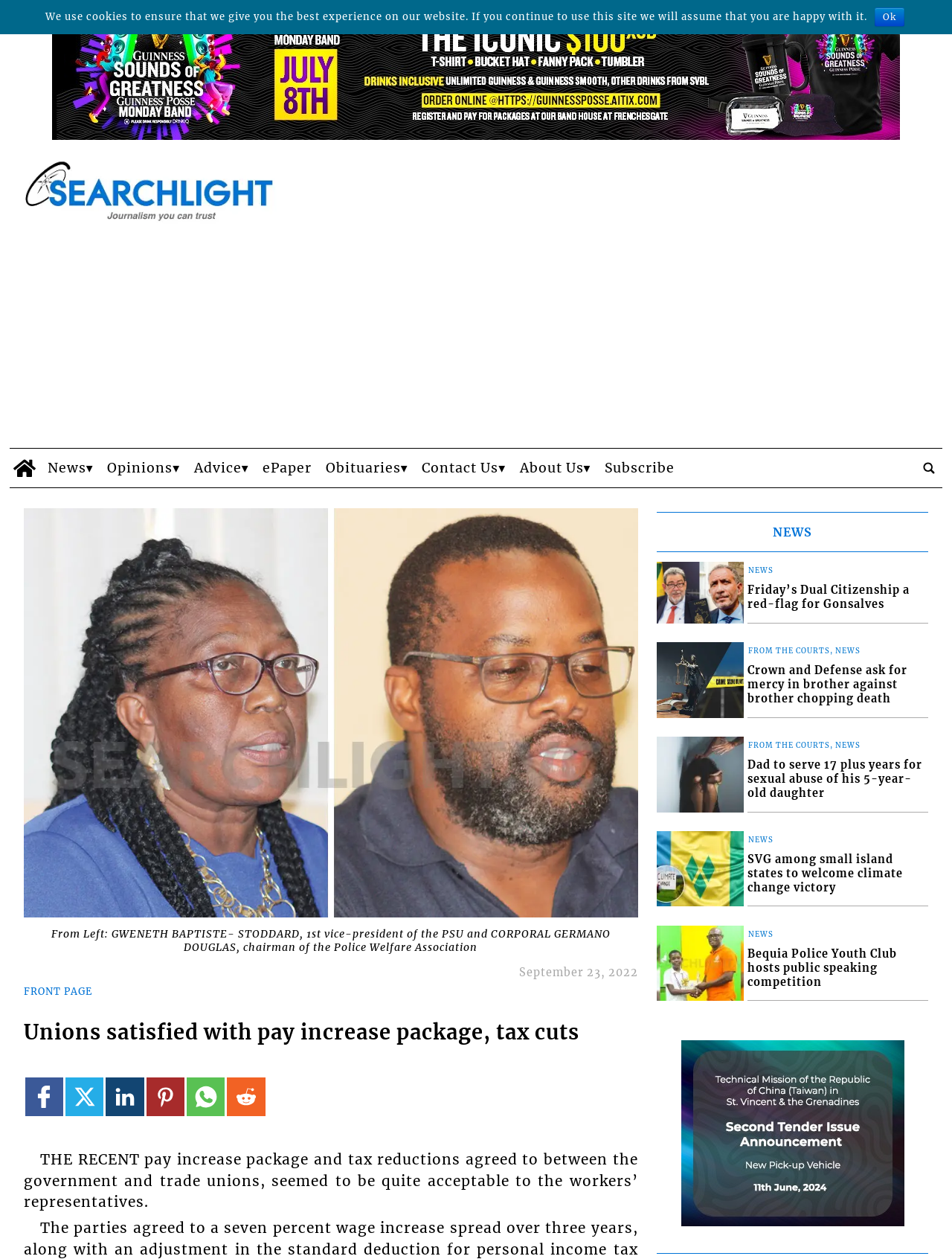Please identify the bounding box coordinates of the clickable element to fulfill the following instruction: "Read the article 'Unions satisfied with pay increase package, tax cuts'". The coordinates should be four float numbers between 0 and 1, i.e., [left, top, right, bottom].

[0.025, 0.457, 0.67, 0.782]